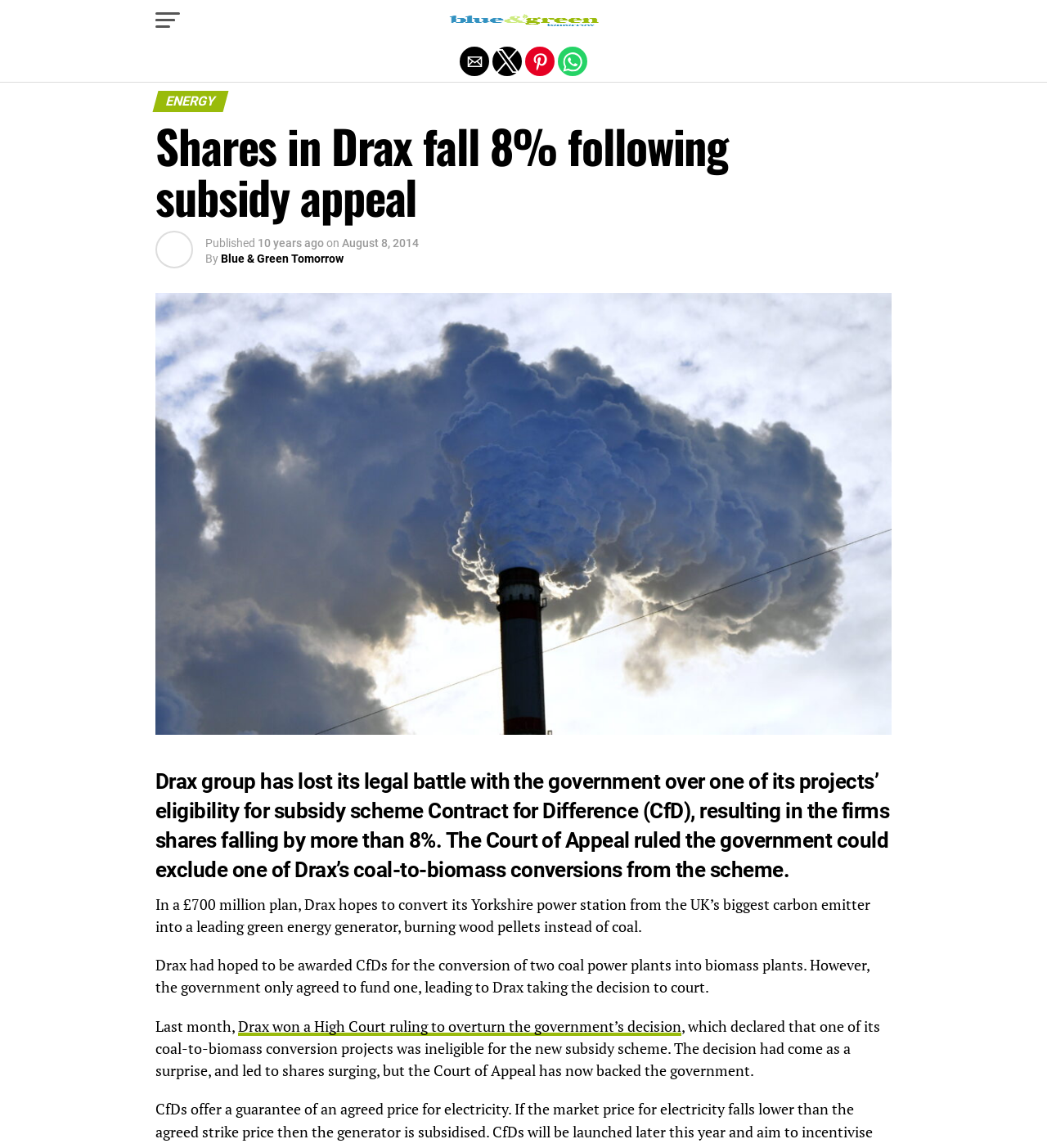What is the name of the company mentioned in the article?
Based on the visual details in the image, please answer the question thoroughly.

The answer can be found in the webpage's content, specifically in the heading 'Shares in Drax fall 8% following subsidy appeal' and in the article's text. Drax is the company that has lost its legal battle with the government over one of its projects' eligibility for subsidy scheme Contract for Difference (CfD).